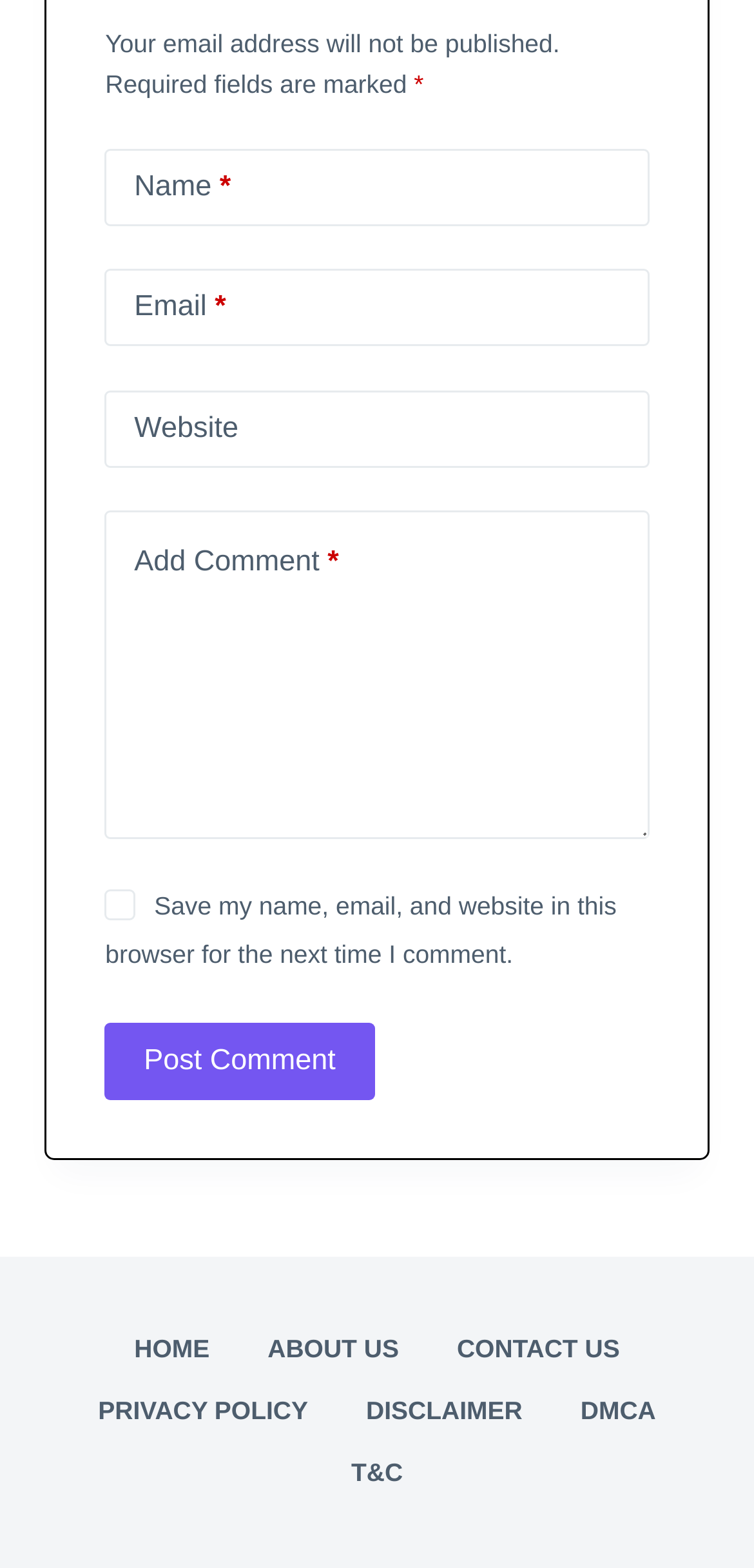What is the purpose of the 'Post Comment' button? From the image, respond with a single word or brief phrase.

To submit a comment